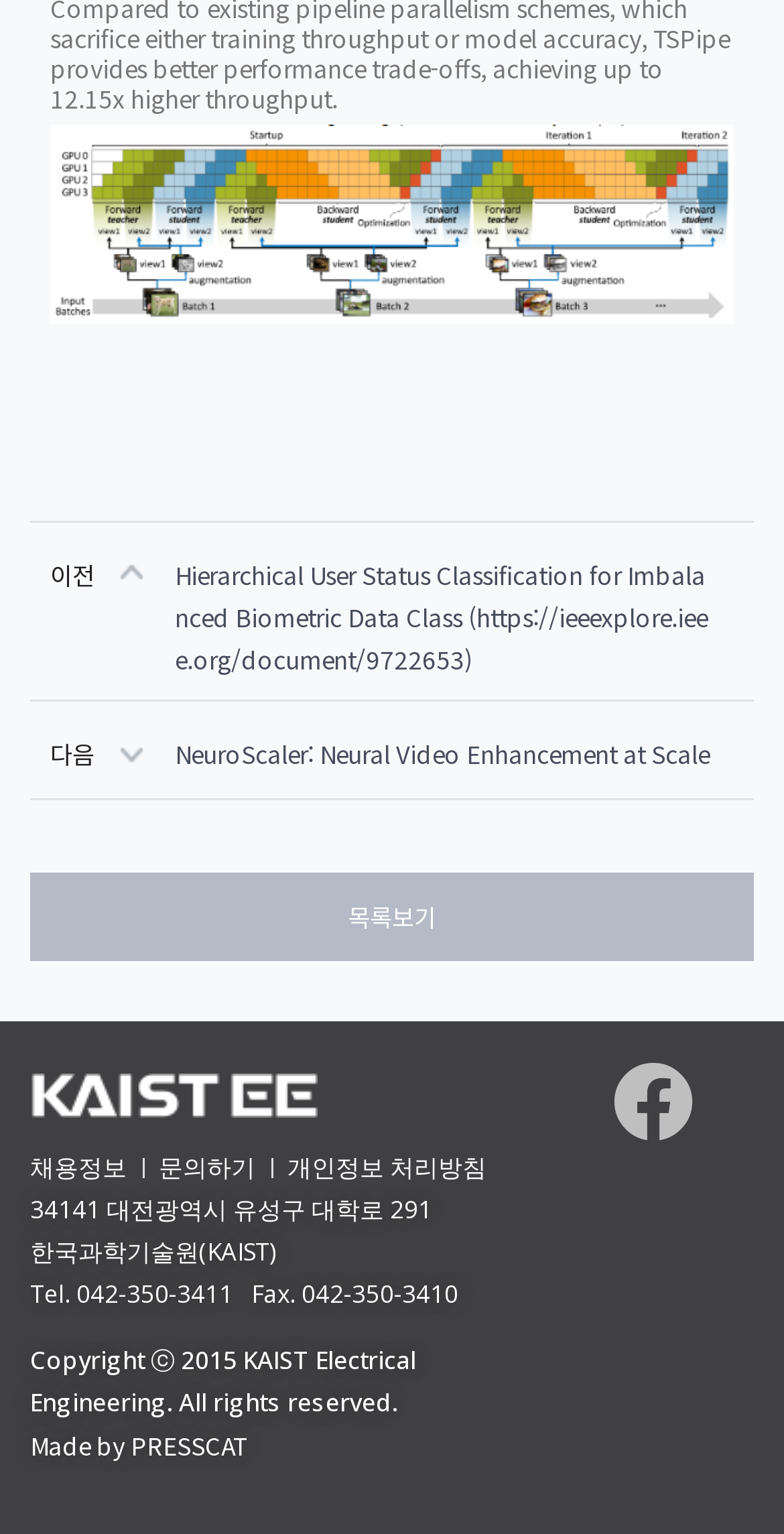What is the copyright information?
Give a single word or phrase answer based on the content of the image.

Copyright ⓒ 2015 KAIST Electrical